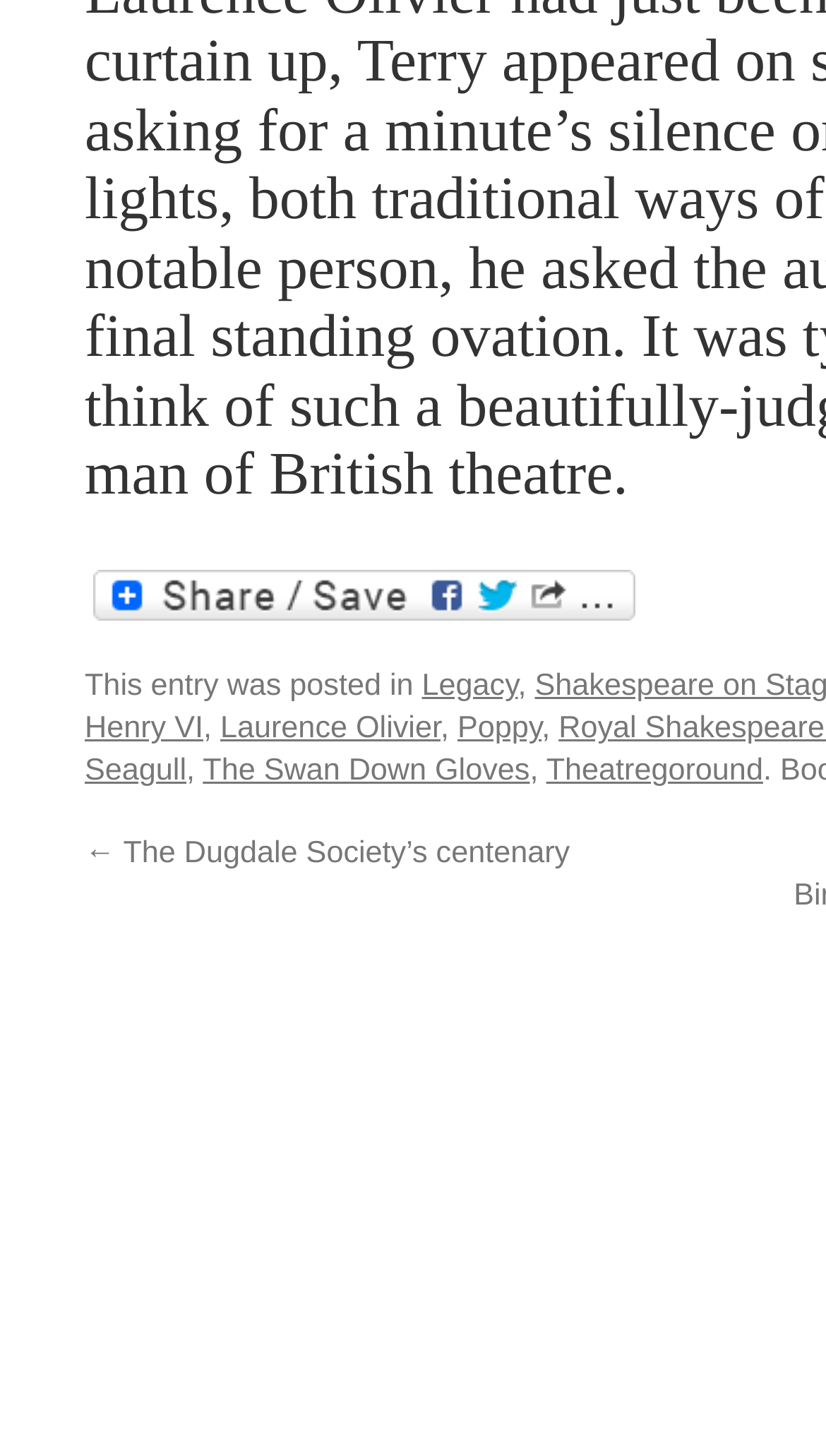Respond to the following question using a concise word or phrase: 
How many links are there in the webpage?

8